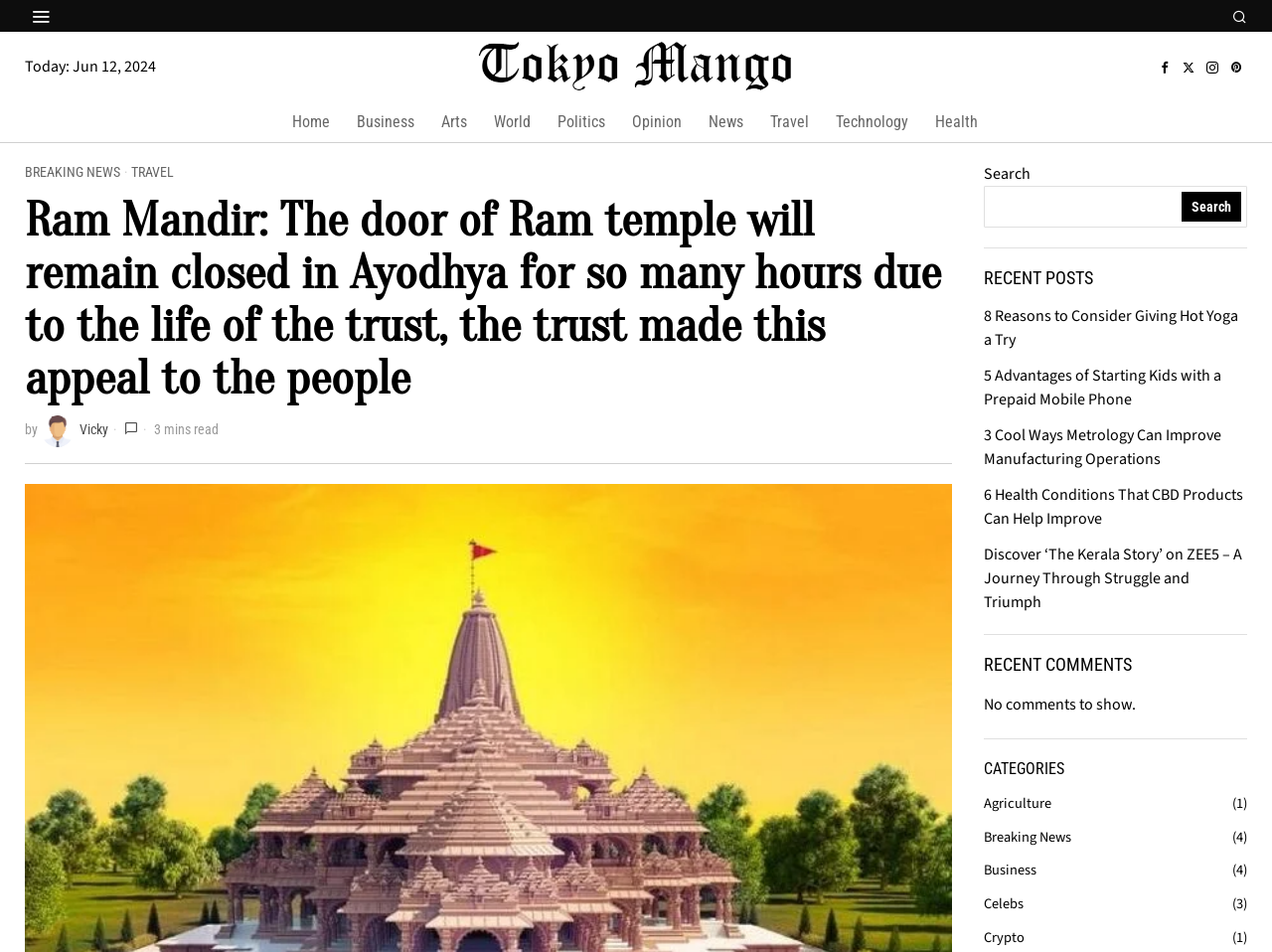Provide the bounding box coordinates of the HTML element described by the text: "Breaking News".

[0.773, 0.868, 0.842, 0.89]